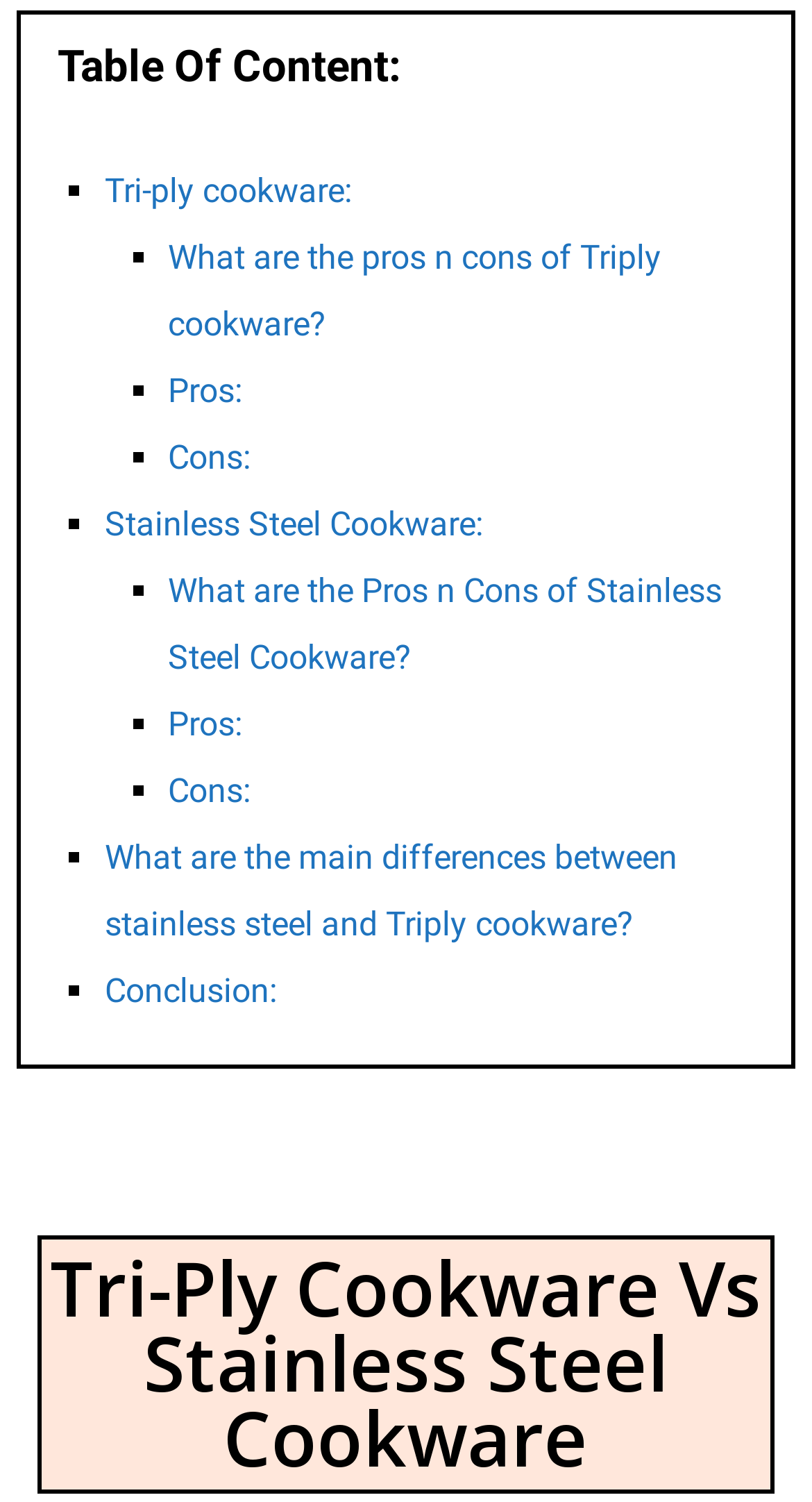Determine the bounding box coordinates of the section to be clicked to follow the instruction: "Explore 'Stainless Steel Cookware:'". The coordinates should be given as four float numbers between 0 and 1, formatted as [left, top, right, bottom].

[0.129, 0.336, 0.595, 0.362]